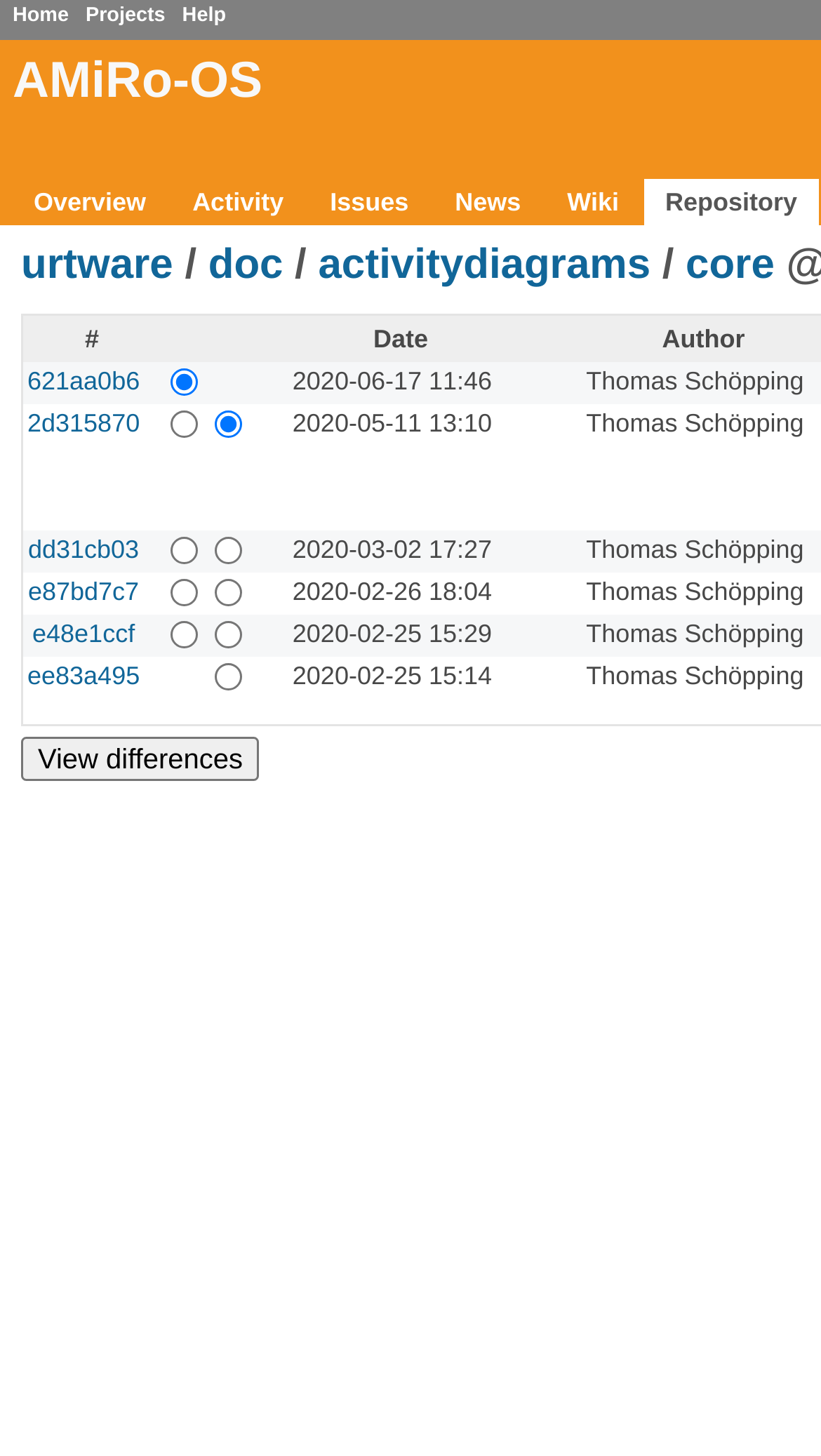What is the name of the project?
Please provide a comprehensive answer to the question based on the webpage screenshot.

Based on the webpage, the project name is 'AMiRo-OS' which is mentioned in the title 'Research for Cognitive Interaction'.